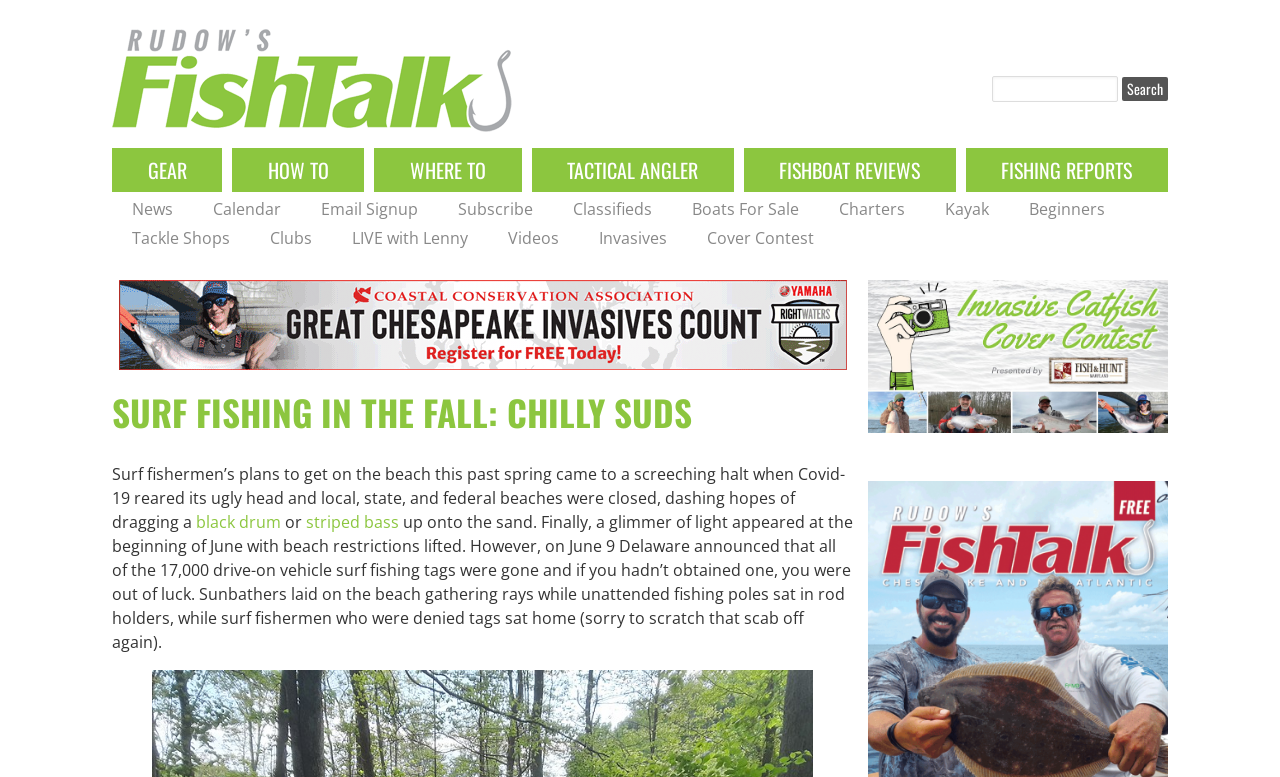How many main navigation links are there?
Using the image as a reference, answer with just one word or a short phrase.

6